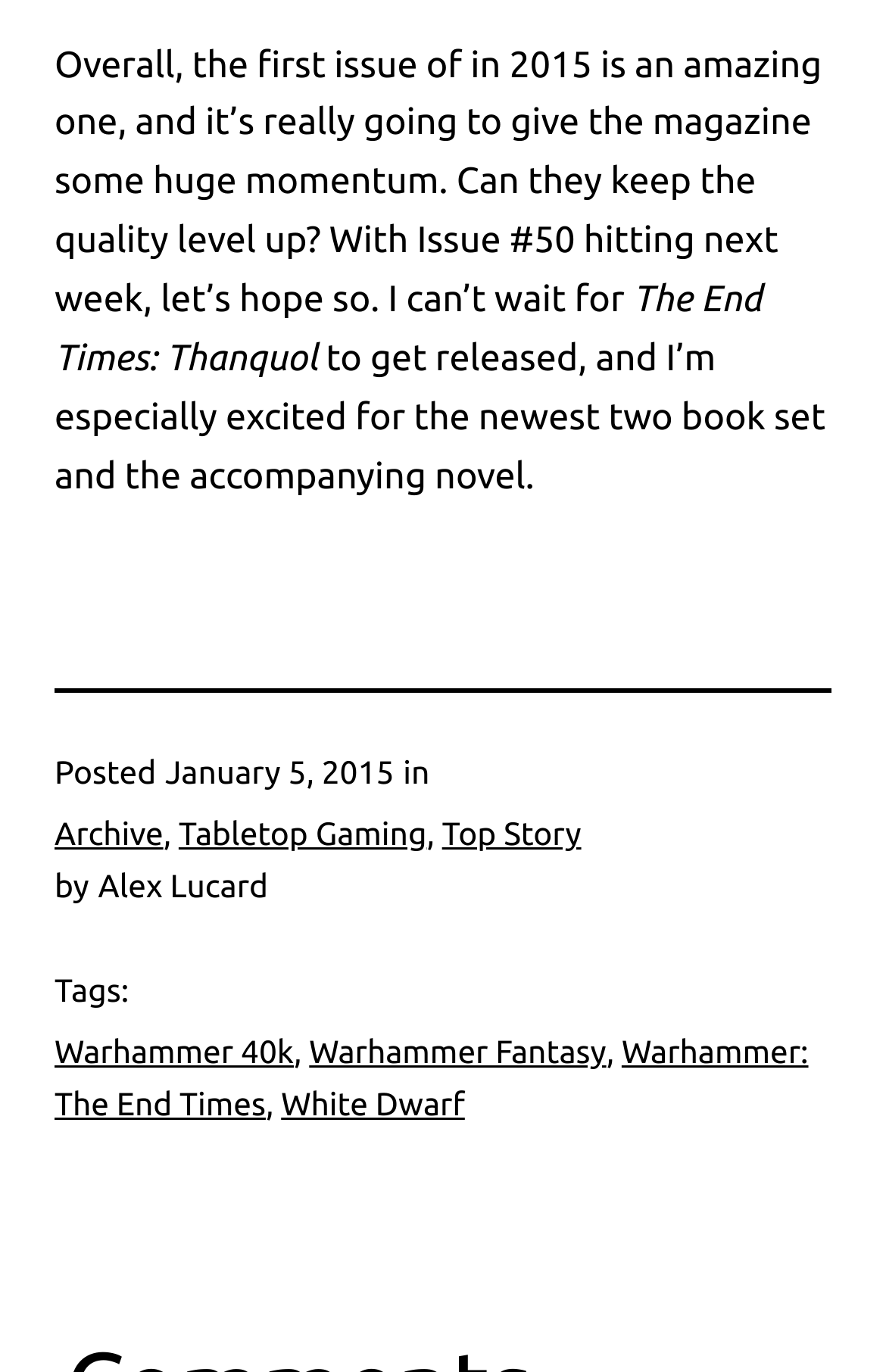What is the topic of the article?
Based on the content of the image, thoroughly explain and answer the question.

The topic of the article can be inferred from the text content, which mentions 'Warhammer 40k', 'Warhammer Fantasy', and 'Warhammer: The End Times' as tags, indicating that the article is related to the Warhammer franchise.